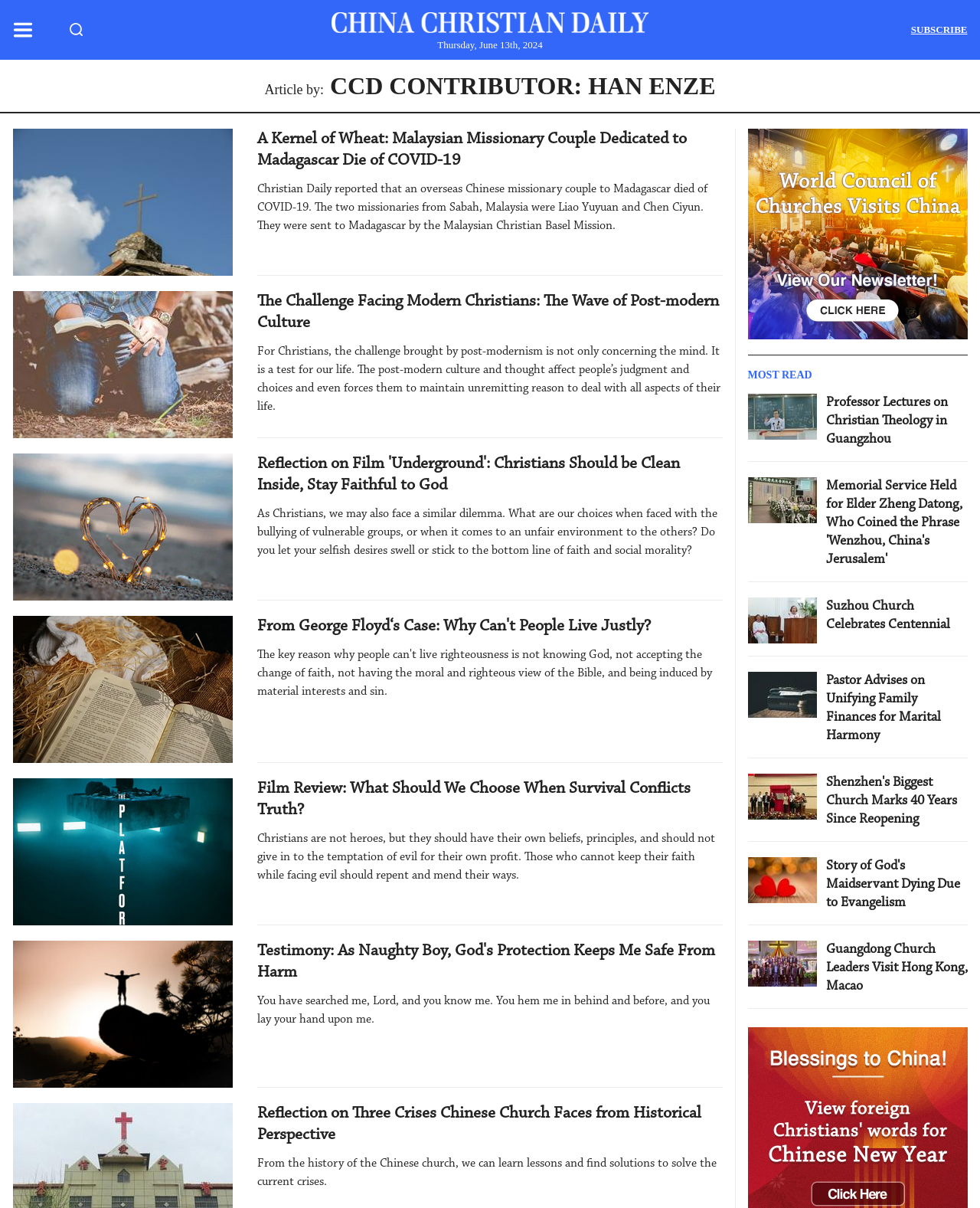Is there a 'SUBSCRIBE' button on the webpage?
Refer to the image and provide a one-word or short phrase answer.

Yes